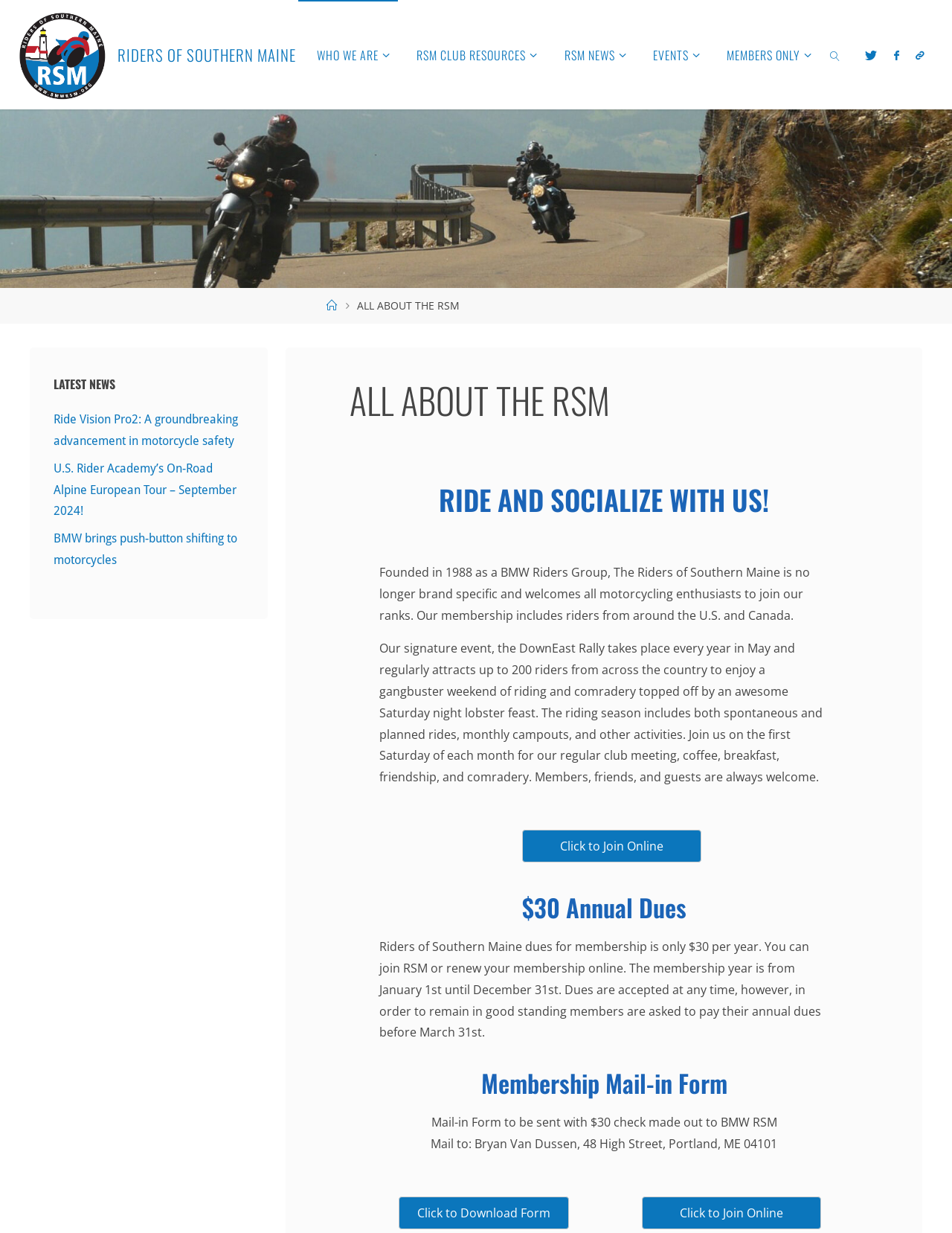Identify the bounding box for the UI element that is described as follows: "Search".

[0.861, 0.0, 0.894, 0.089]